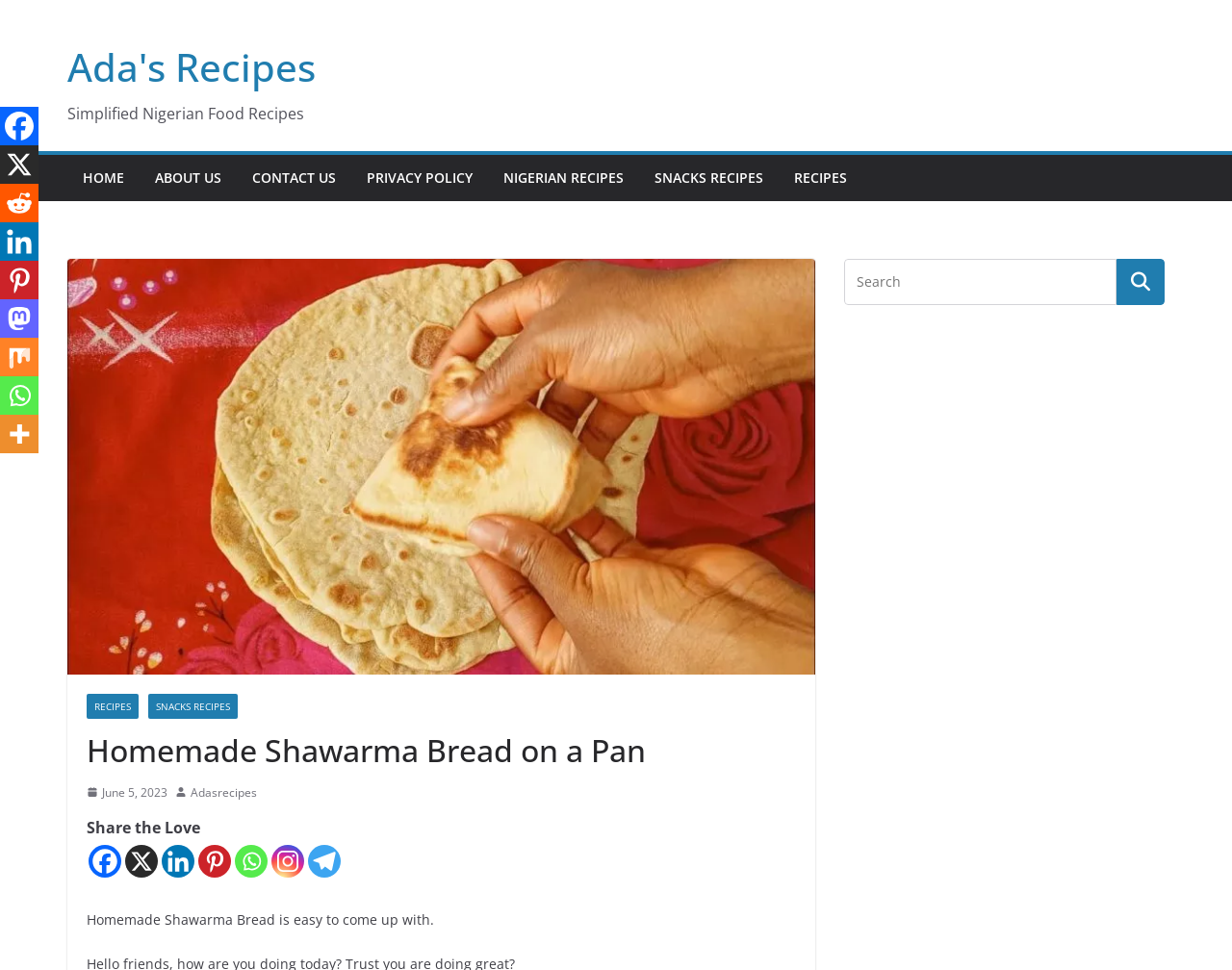What is the name of the website?
Look at the webpage screenshot and answer the question with a detailed explanation.

The name of the website can be determined by looking at the heading element at the top of the page, which says 'Ada's Recipes'. This is likely the title of the website.